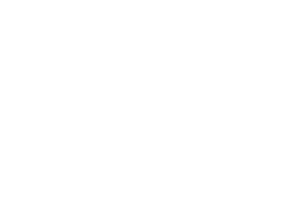Generate a detailed narrative of the image.

The image featured prominently in the article "Essential Steps to Maintain a Comfortable and Warm Living Space" on the Standfast Creative website, showcases a cozy and inviting living space. It emphasizes the importance of creating a warm atmosphere in homes, especially as colder weather approaches. The visual likely represents themes of comfort, warmth, and innovative heating solutions that homeowners can adopt to maintain a pleasant environment during winter. This is particularly relevant for those seeking economical alternatives to conventional heating methods, as highlighted in the accompanying text of the article. The overall aesthetic is designed to inspire readers to embrace creative approaches for enhancing their living spaces during the colder months.